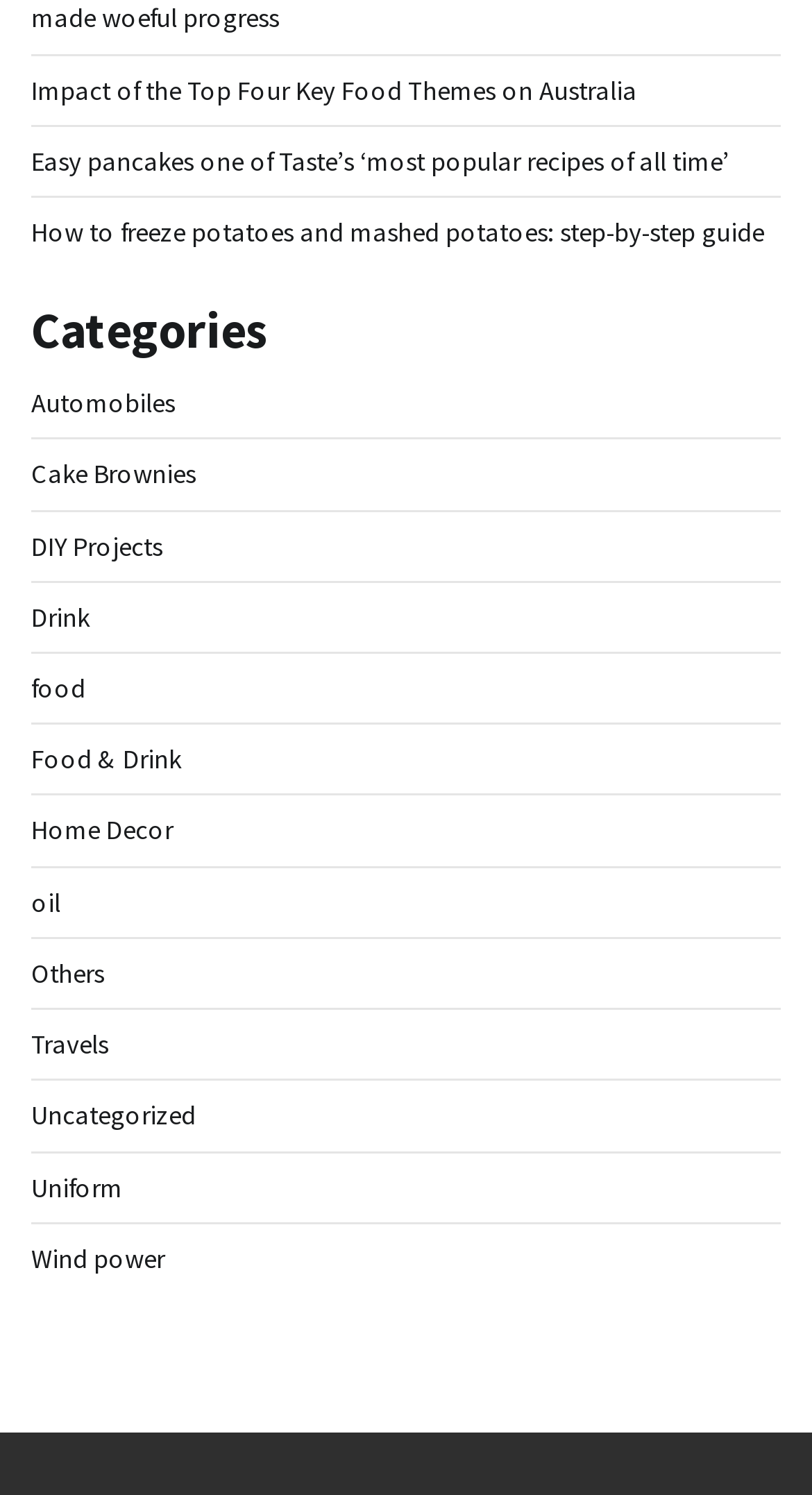Pinpoint the bounding box coordinates of the area that should be clicked to complete the following instruction: "View the 'Food & Drink' category". The coordinates must be given as four float numbers between 0 and 1, i.e., [left, top, right, bottom].

[0.038, 0.496, 0.223, 0.518]